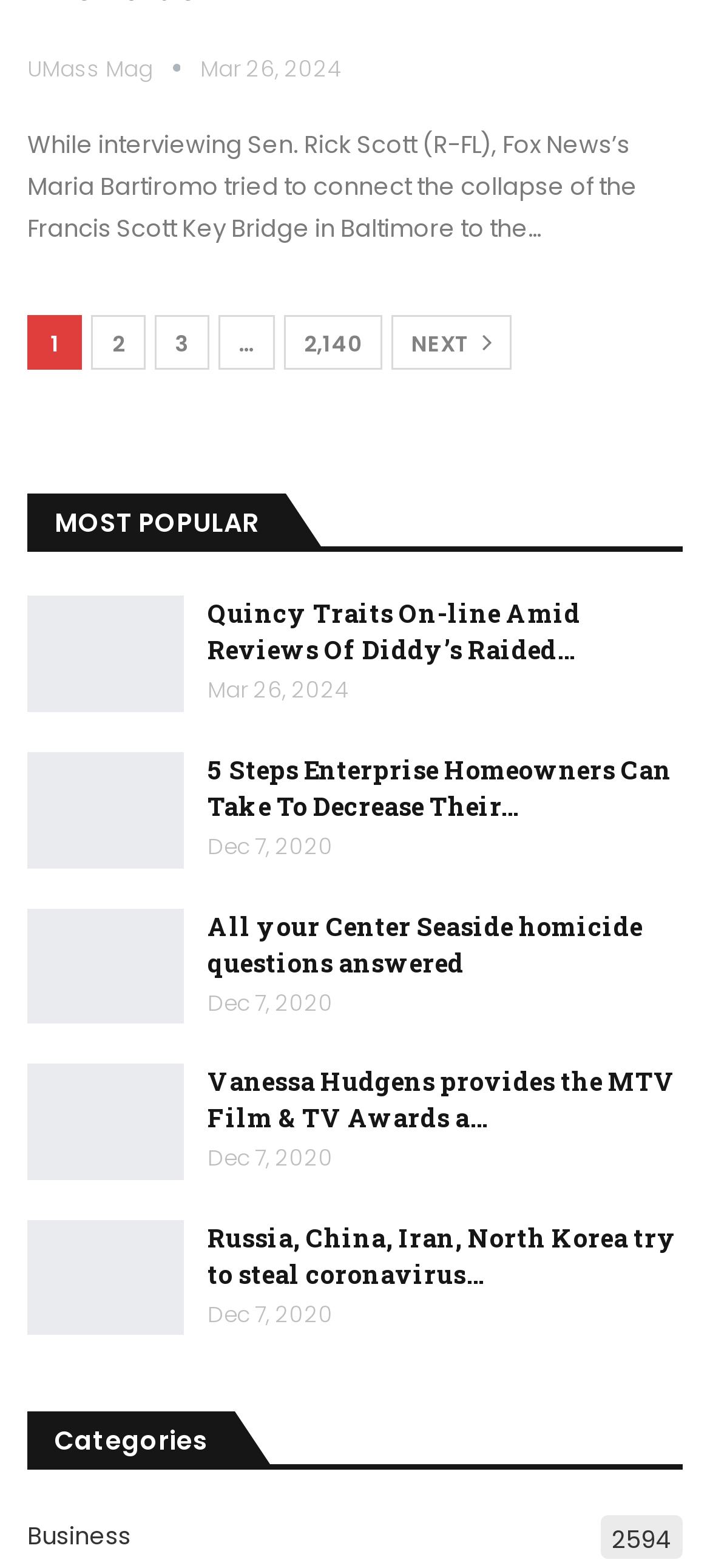Please indicate the bounding box coordinates of the element's region to be clicked to achieve the instruction: "Click on the link to read about Quincy Traits online". Provide the coordinates as four float numbers between 0 and 1, i.e., [left, top, right, bottom].

[0.292, 0.38, 0.818, 0.426]